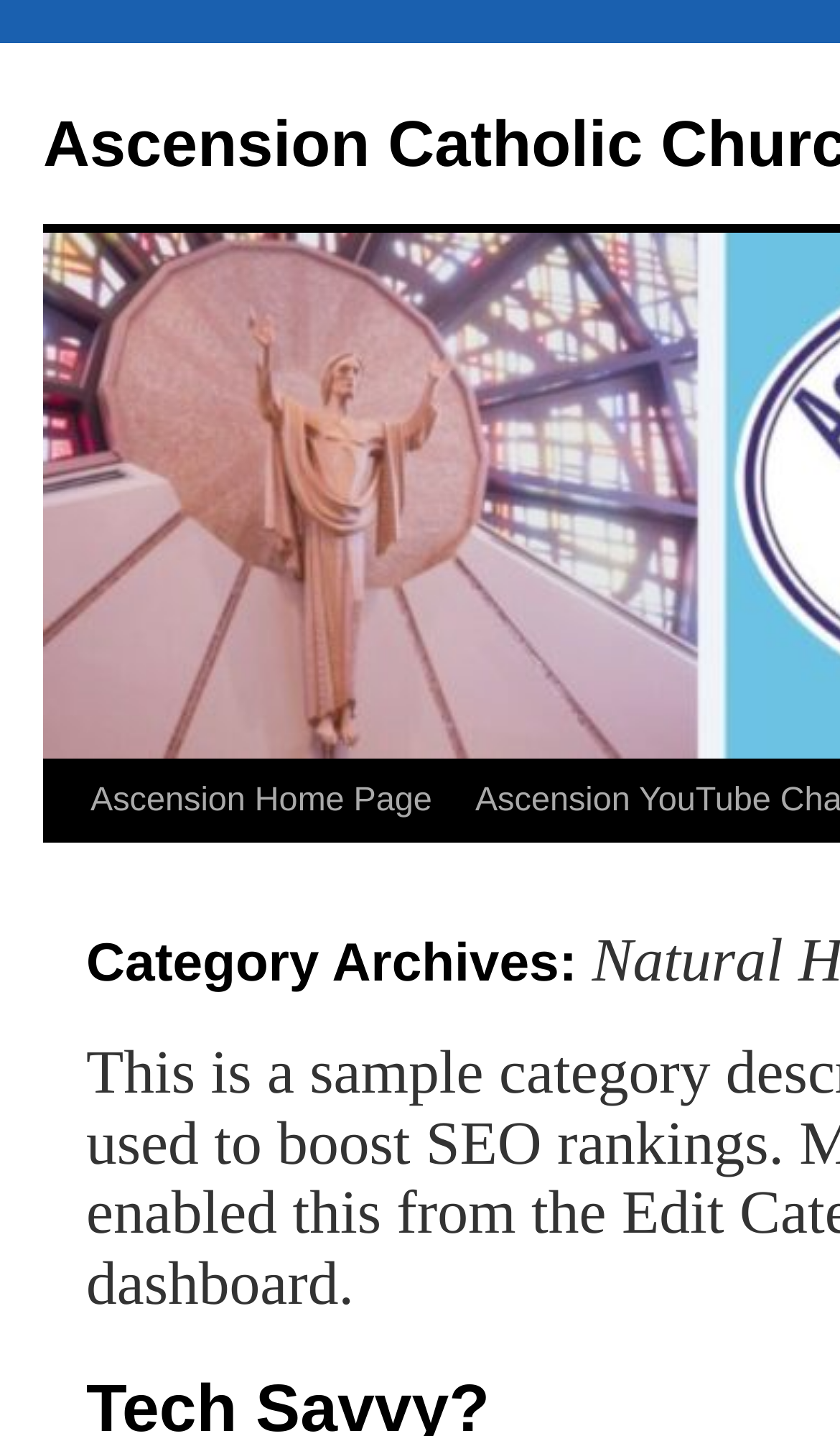Given the description Skip to content, predict the bounding box coordinates of the UI element. Ensure the coordinates are in the format (top-left x, top-left y, bottom-right x, bottom-right y) and all values are between 0 and 1.

[0.049, 0.528, 0.1, 0.699]